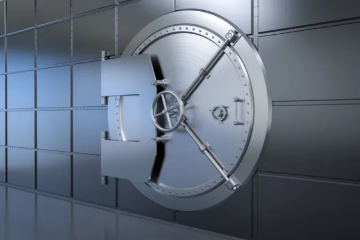Explain what is happening in the image with as much detail as possible.

This image showcases a large, secure vault door, prominently displayed against a textured wall. The vault is designed with a metallic finish, featuring a circular locking mechanism and an intricate handle, emphasizing its robust construction and security features. This visual perfectly aligns with the message of offering safe vault box services in Margate, FL. The caption highlights the importance of security, suggesting that upgrades to safe mechanisms, like installing a digital combination dial or duplicating safe keys, are available through the locksmith services provided.